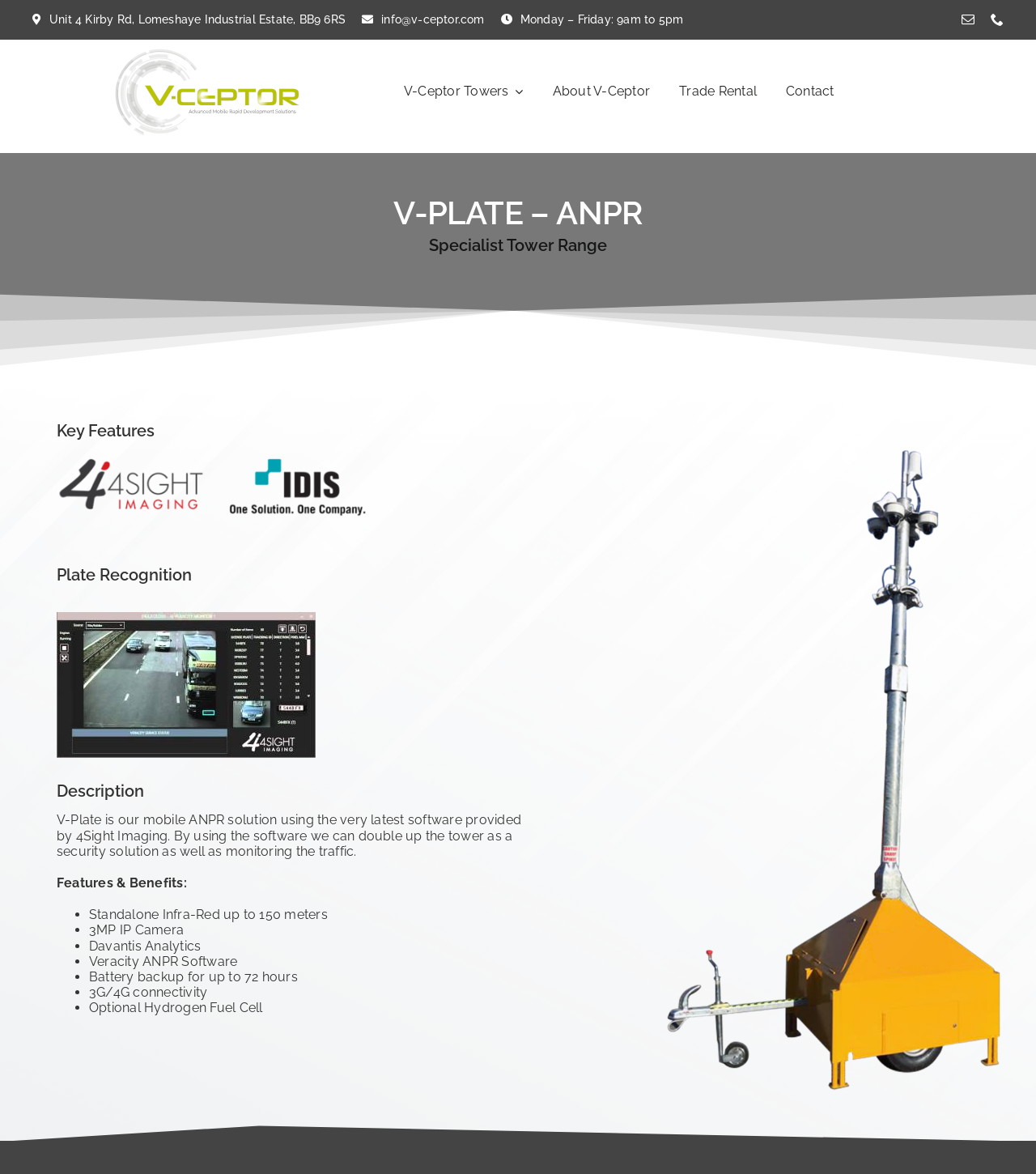Please identify the bounding box coordinates of the element's region that I should click in order to complete the following instruction: "View the key features of V-Plate". The bounding box coordinates consist of four float numbers between 0 and 1, i.e., [left, top, right, bottom].

[0.055, 0.359, 0.52, 0.375]